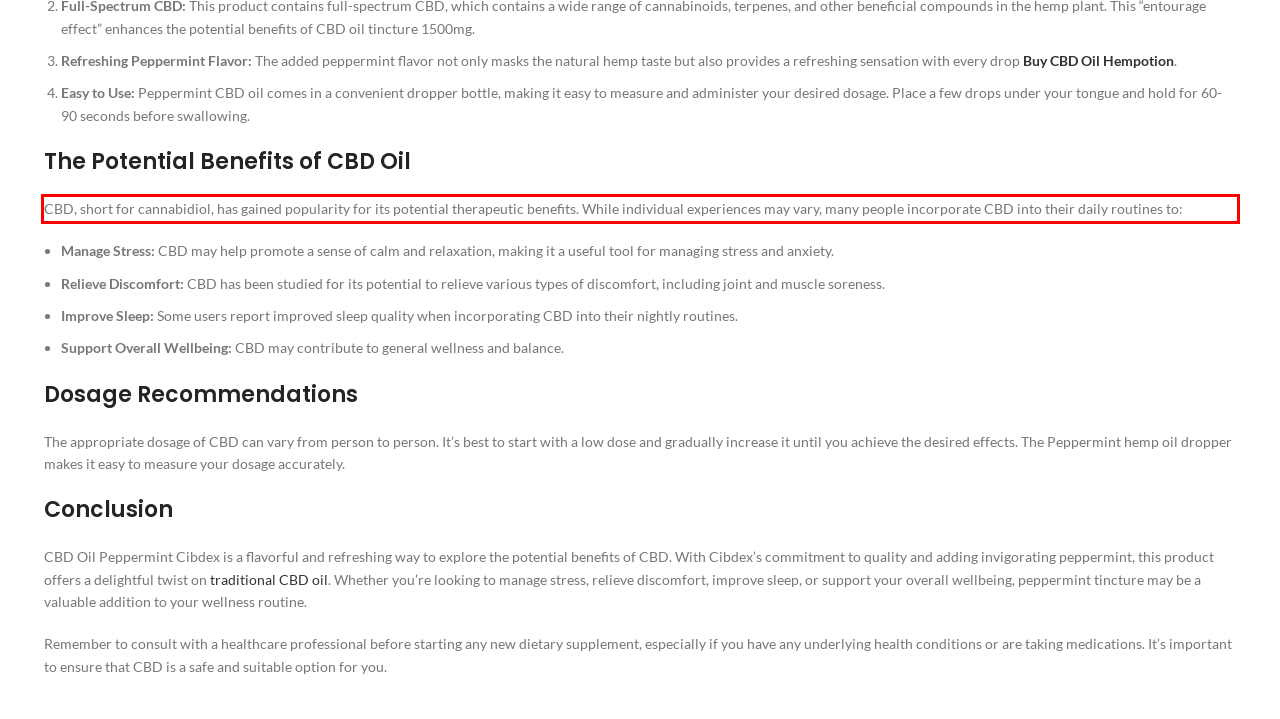Identify and extract the text within the red rectangle in the screenshot of the webpage.

CBD, short for cannabidiol, has gained popularity for its potential therapeutic benefits. While individual experiences may vary, many people incorporate CBD into their daily routines to: